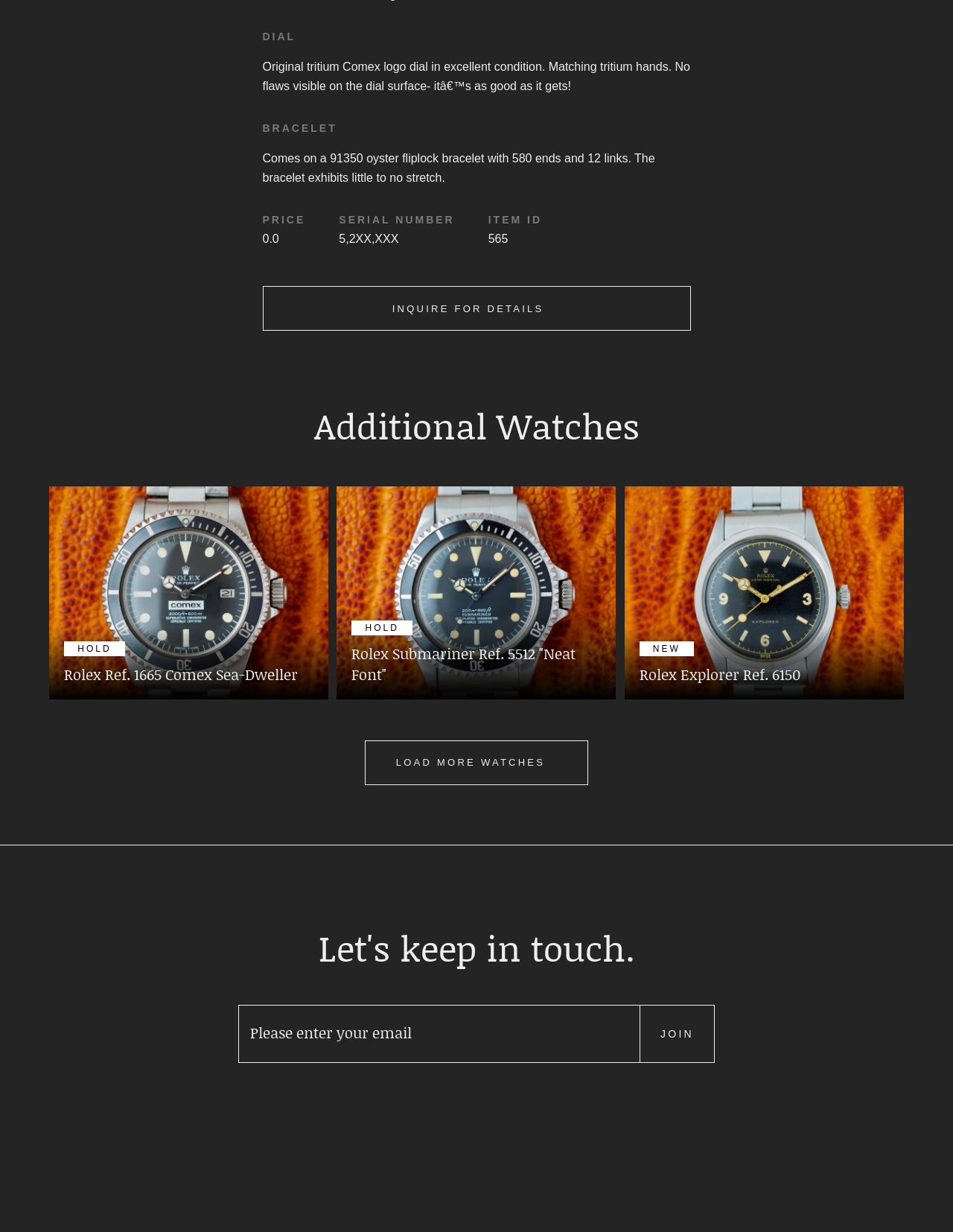Give a concise answer using only one word or phrase for this question:
What is the condition of the dial surface?

Excellent